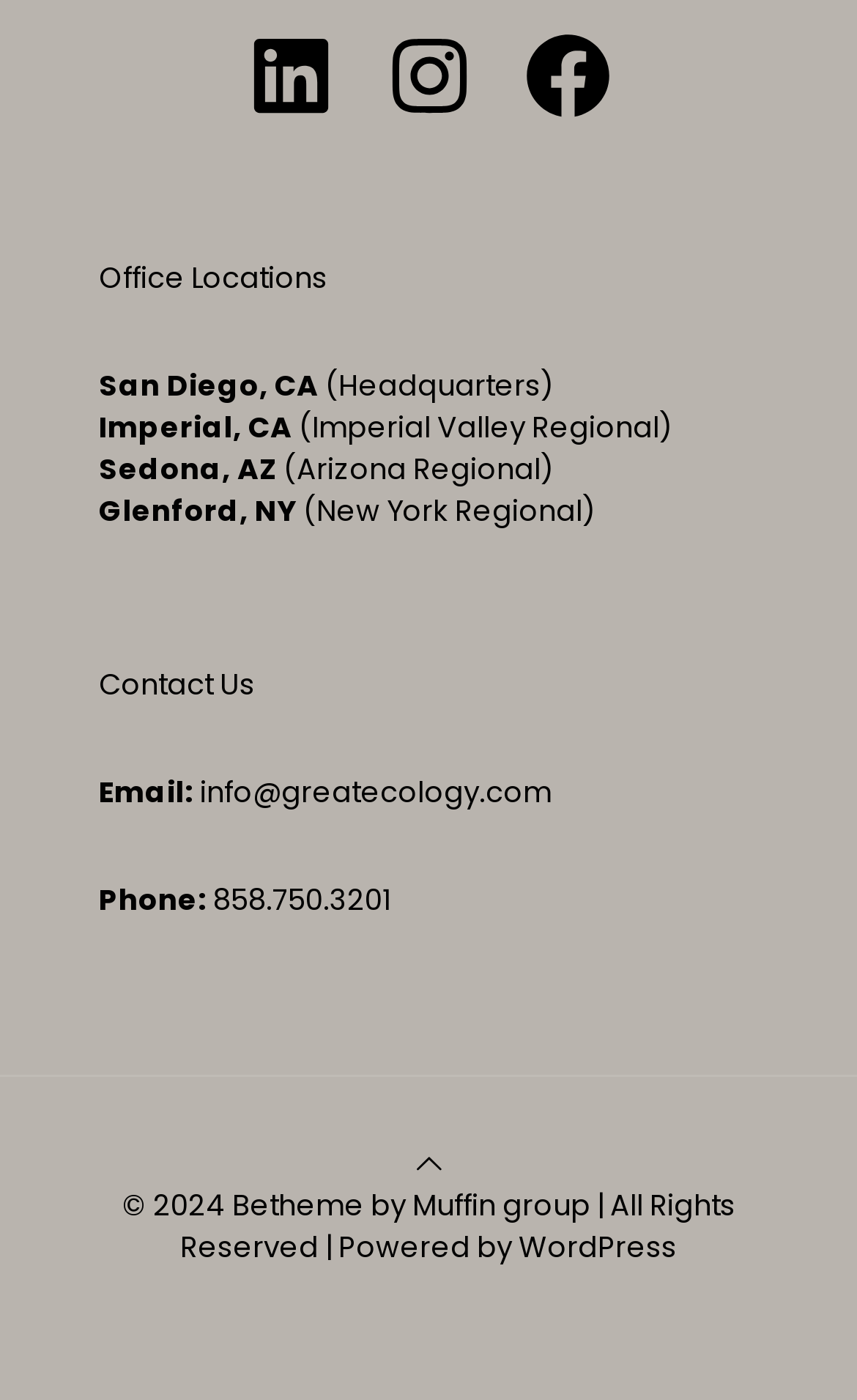Please identify the bounding box coordinates of the region to click in order to complete the task: "Go back to top". The coordinates must be four float numbers between 0 and 1, specified as [left, top, right, bottom].

[0.483, 0.816, 0.517, 0.846]